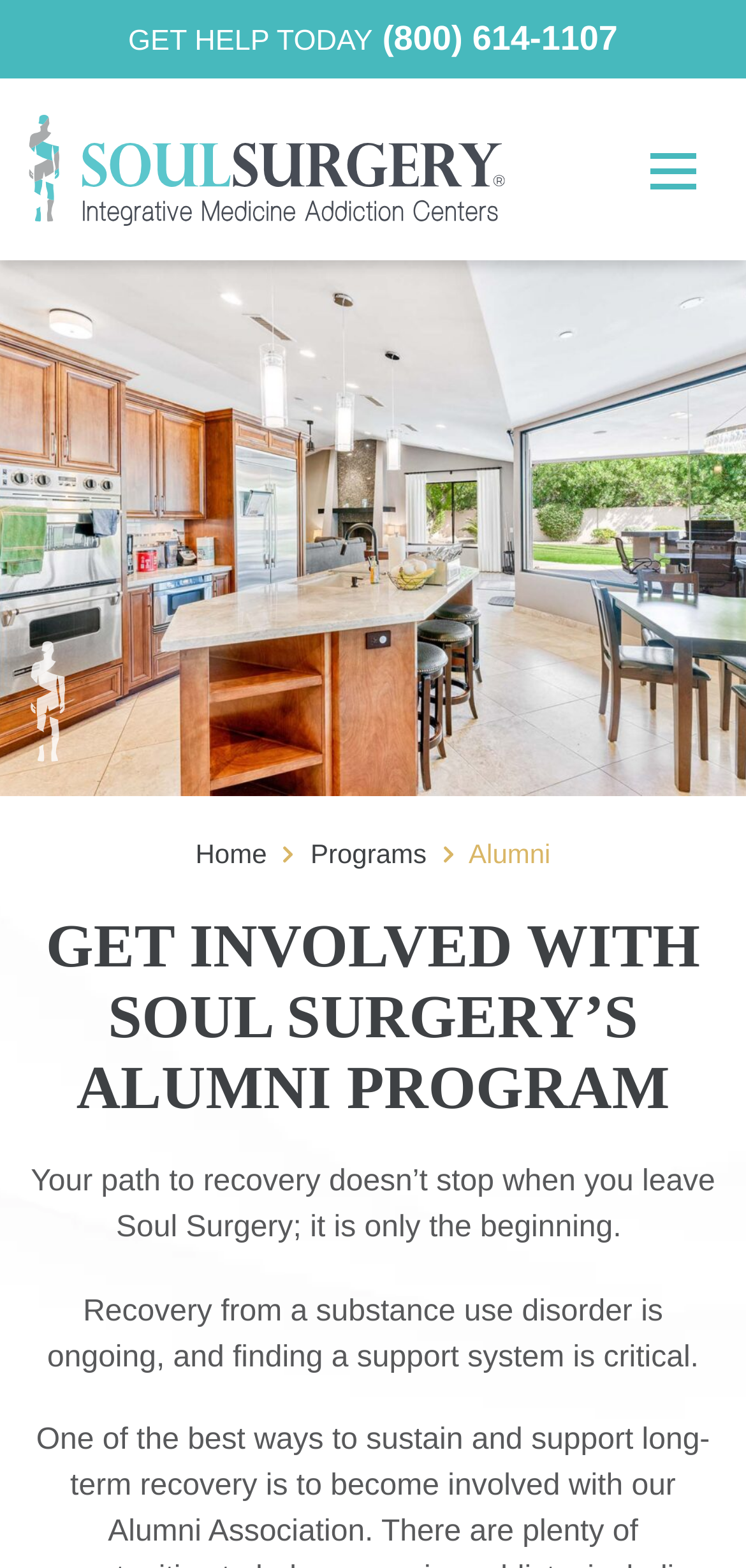Can you find the bounding box coordinates for the element that needs to be clicked to execute this instruction: "Click on the 'Programs' link"? The coordinates should be given as four float numbers between 0 and 1, i.e., [left, top, right, bottom].

[0.038, 0.002, 0.962, 0.065]